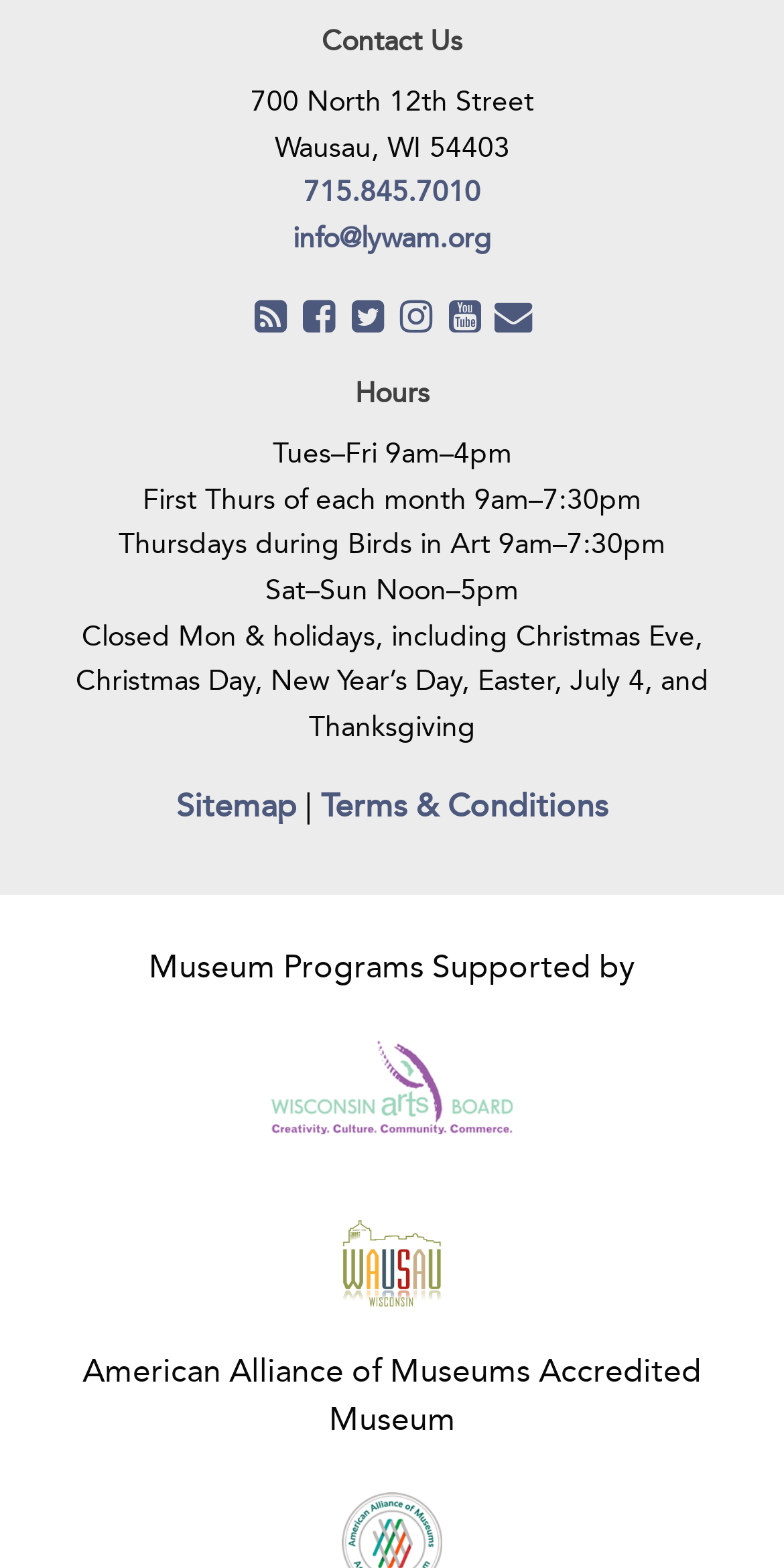What organization supports the museum's programs?
Provide a short answer using one word or a brief phrase based on the image.

Wisconsin Arts Board